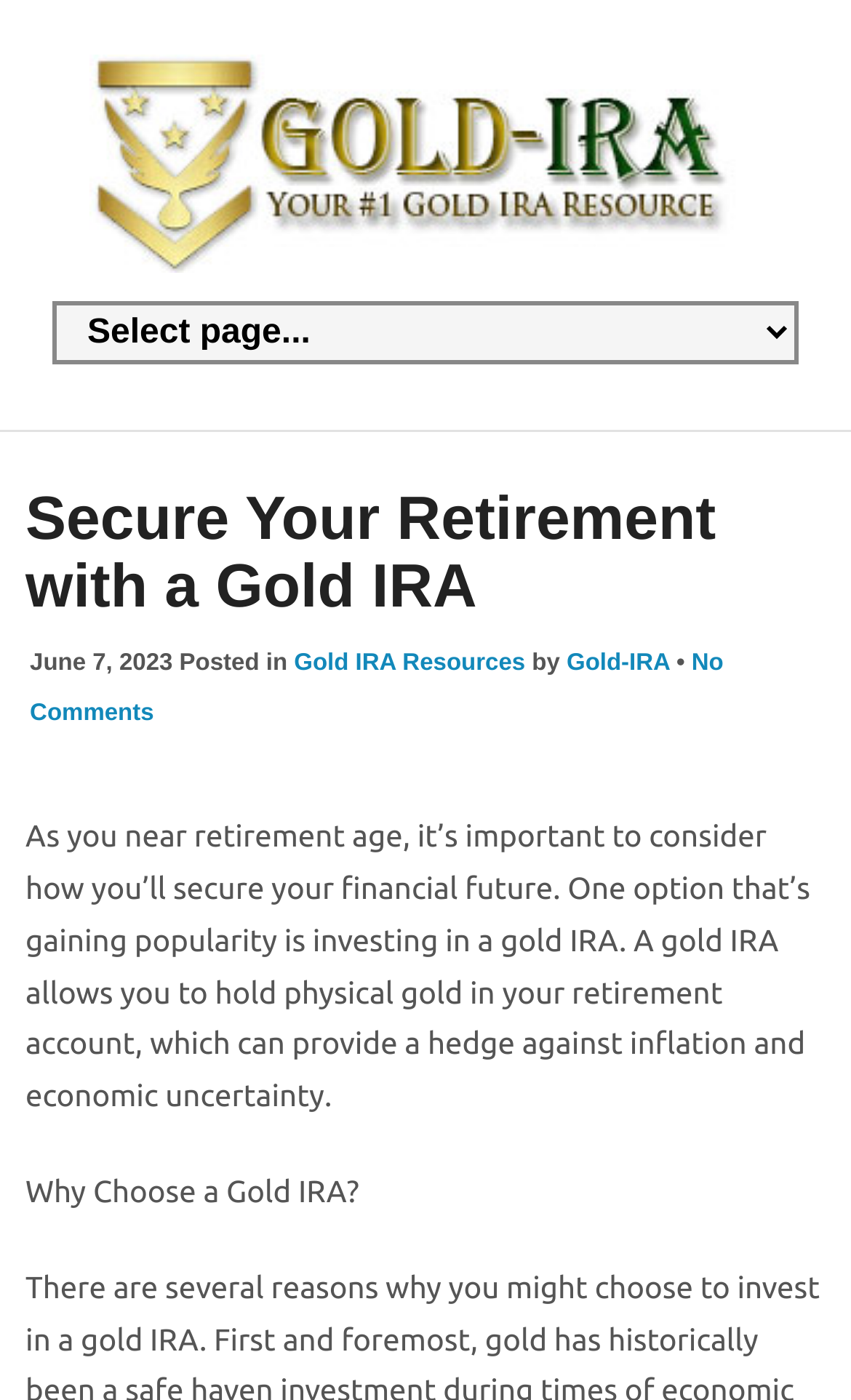Who is the author of the latest article?
Your answer should be a single word or phrase derived from the screenshot.

Gold-IRA